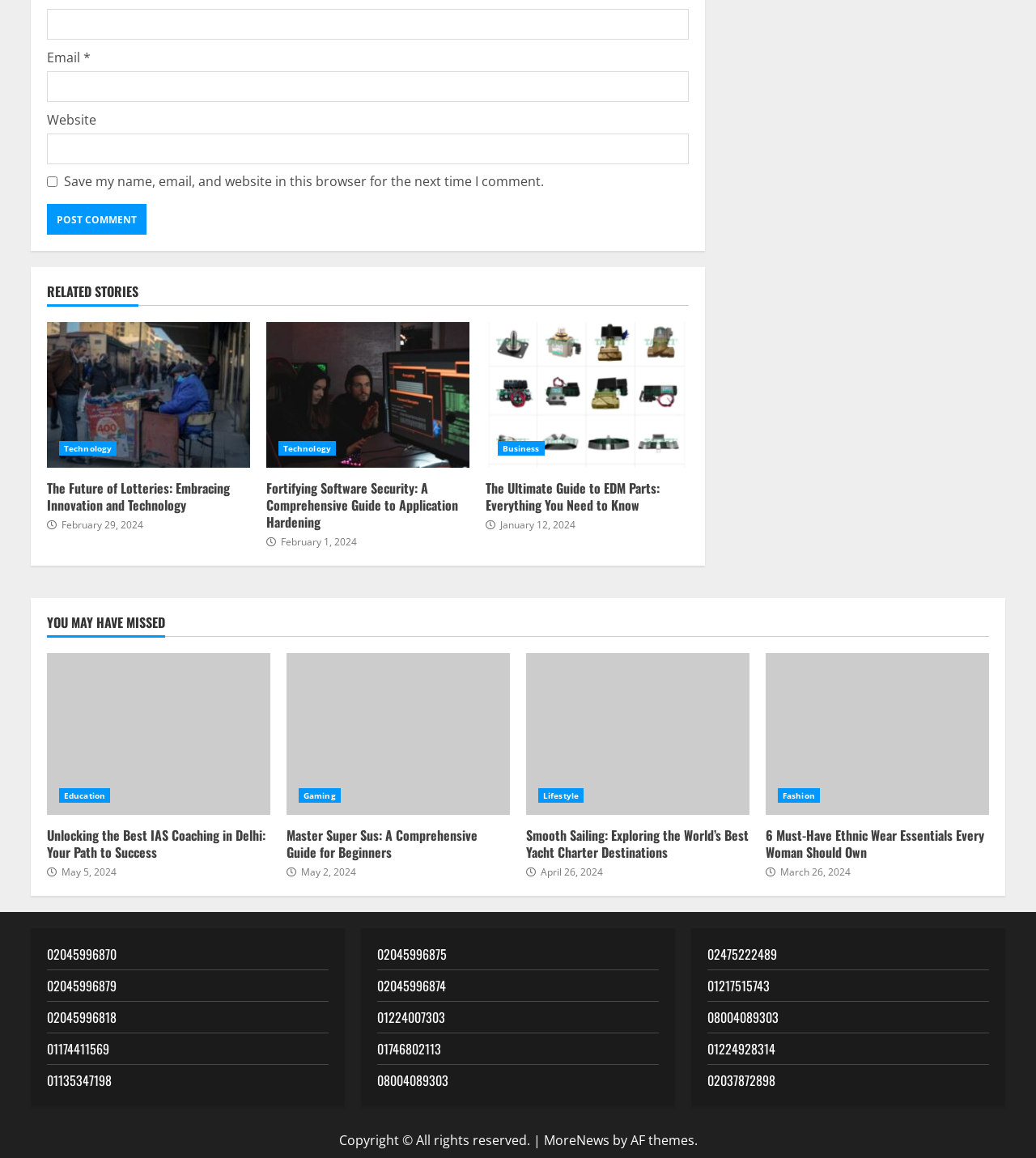Answer the question using only a single word or phrase: 
How many related stories are displayed?

3